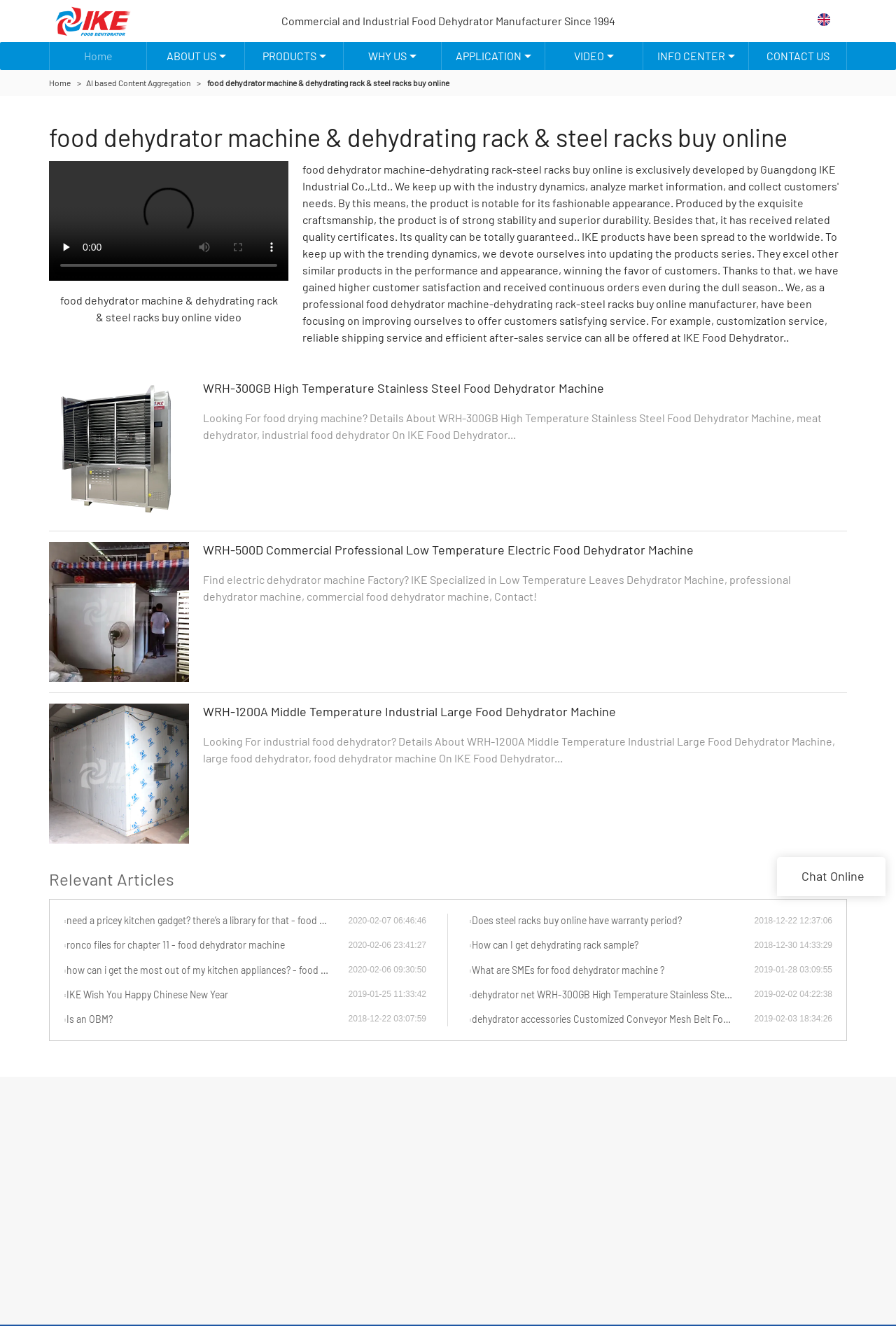Could you specify the bounding box coordinates for the clickable section to complete the following instruction: "Chat online"?

[0.895, 0.655, 0.965, 0.666]